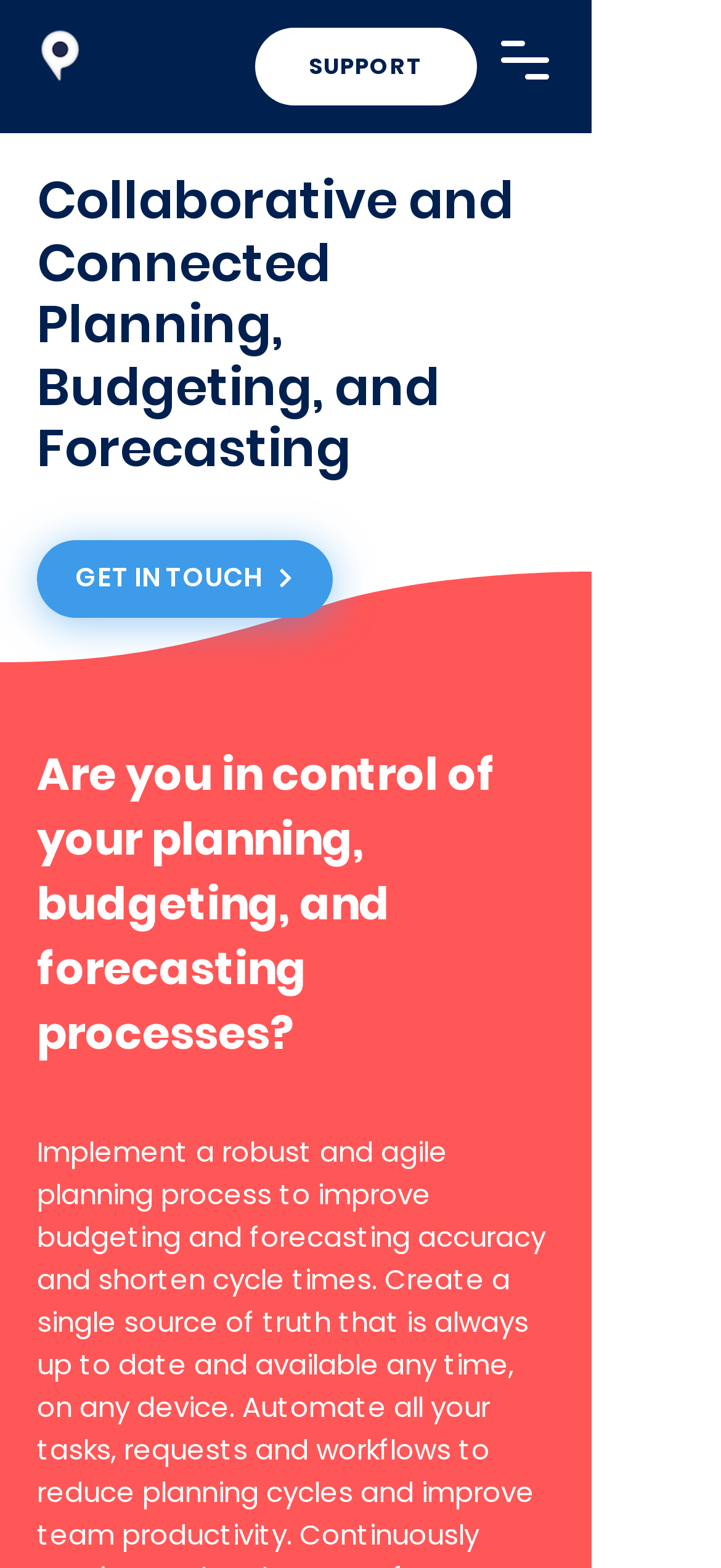Please extract and provide the main headline of the webpage.

Collaborative and Connected Planning, Budgeting, and Forecasting